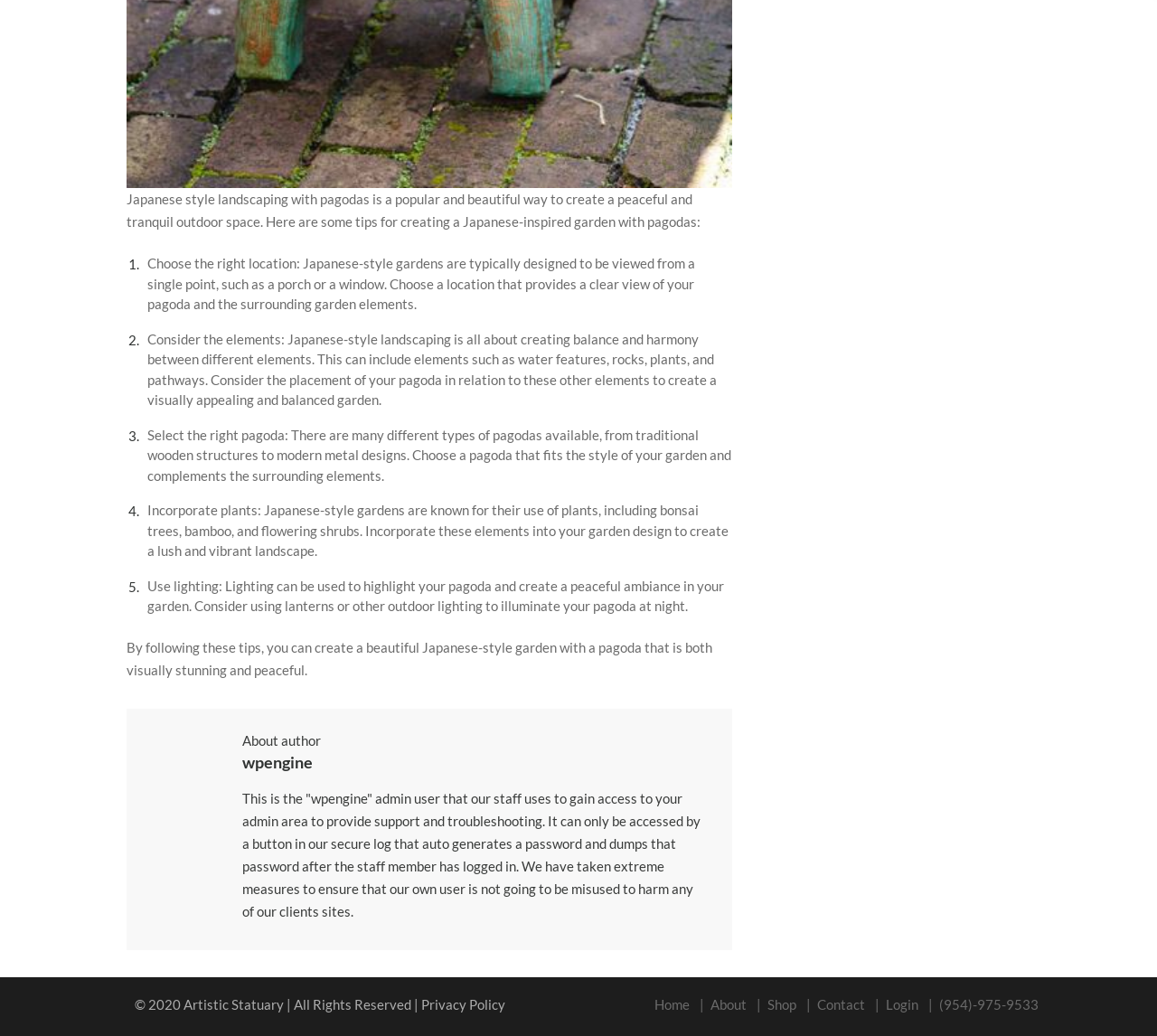What type of plants are commonly used in Japanese-style gardens?
Answer the question with a thorough and detailed explanation.

The webpage mentions that Japanese-style gardens are known for their use of plants, including bonsai trees, bamboo, and flowering shrubs, which are incorporated into the garden design to create a lush and vibrant landscape.